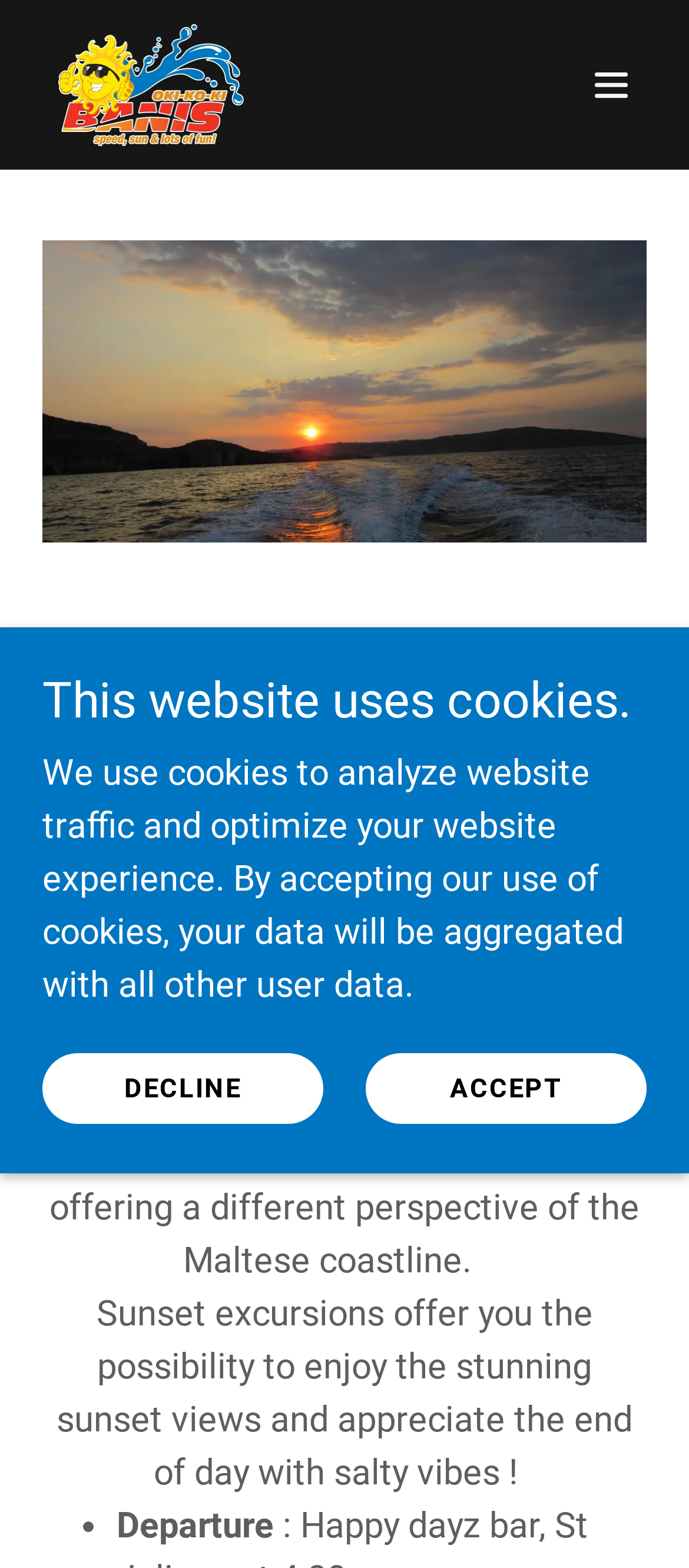Provide the bounding box coordinates for the UI element that is described as: "aria-label="Hamburger Site Navigation Icon"".

[0.836, 0.032, 0.938, 0.077]